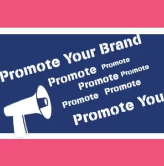What is the purpose of the image?
Please give a detailed and thorough answer to the question, covering all relevant points.

The caption explains that the use of strong visual elements aims to inspire viewers to take action in promoting their own businesses effectively, aligning with the article's guidance on leveraging partnerships for business growth.